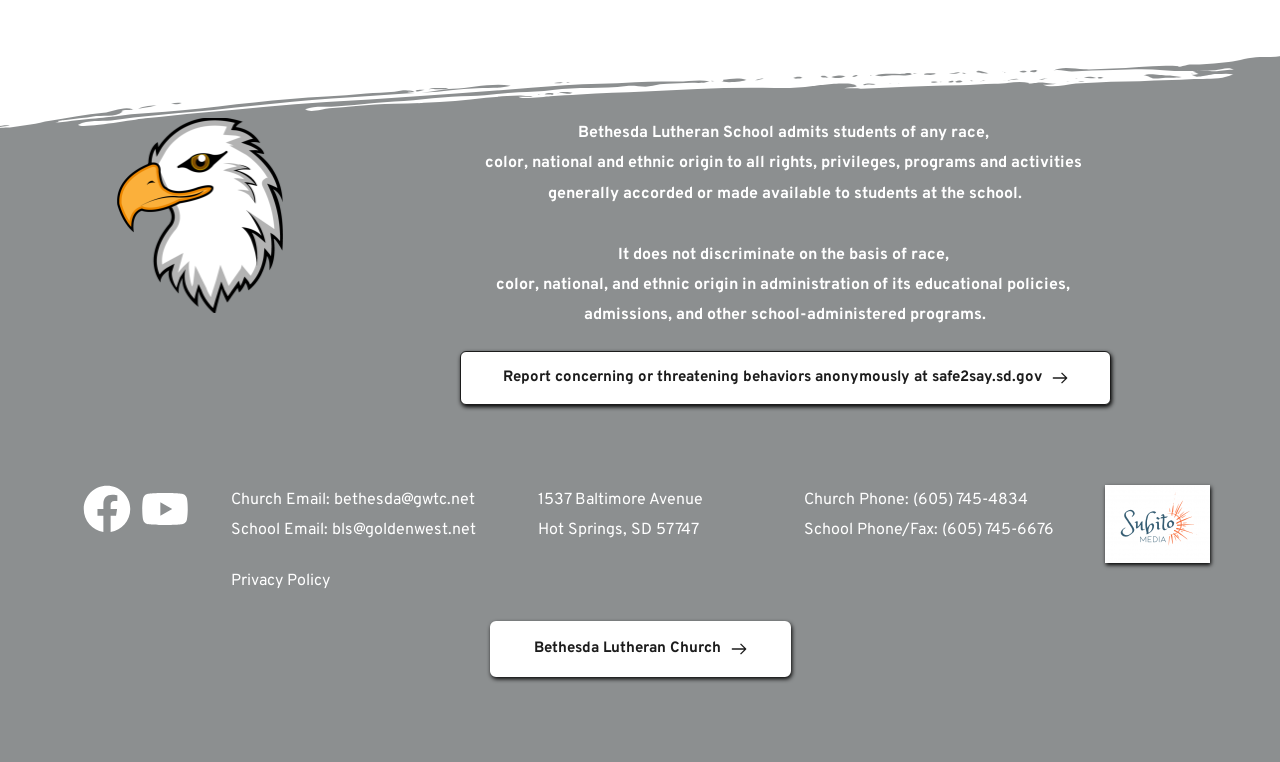What is the name of the church associated with the school?
Offer a detailed and full explanation in response to the question.

I found the name of the church by looking at the link section, which is located at the bottom of the webpage. The link text is 'Bethesda Lutheran Church', and it is associated with an image.